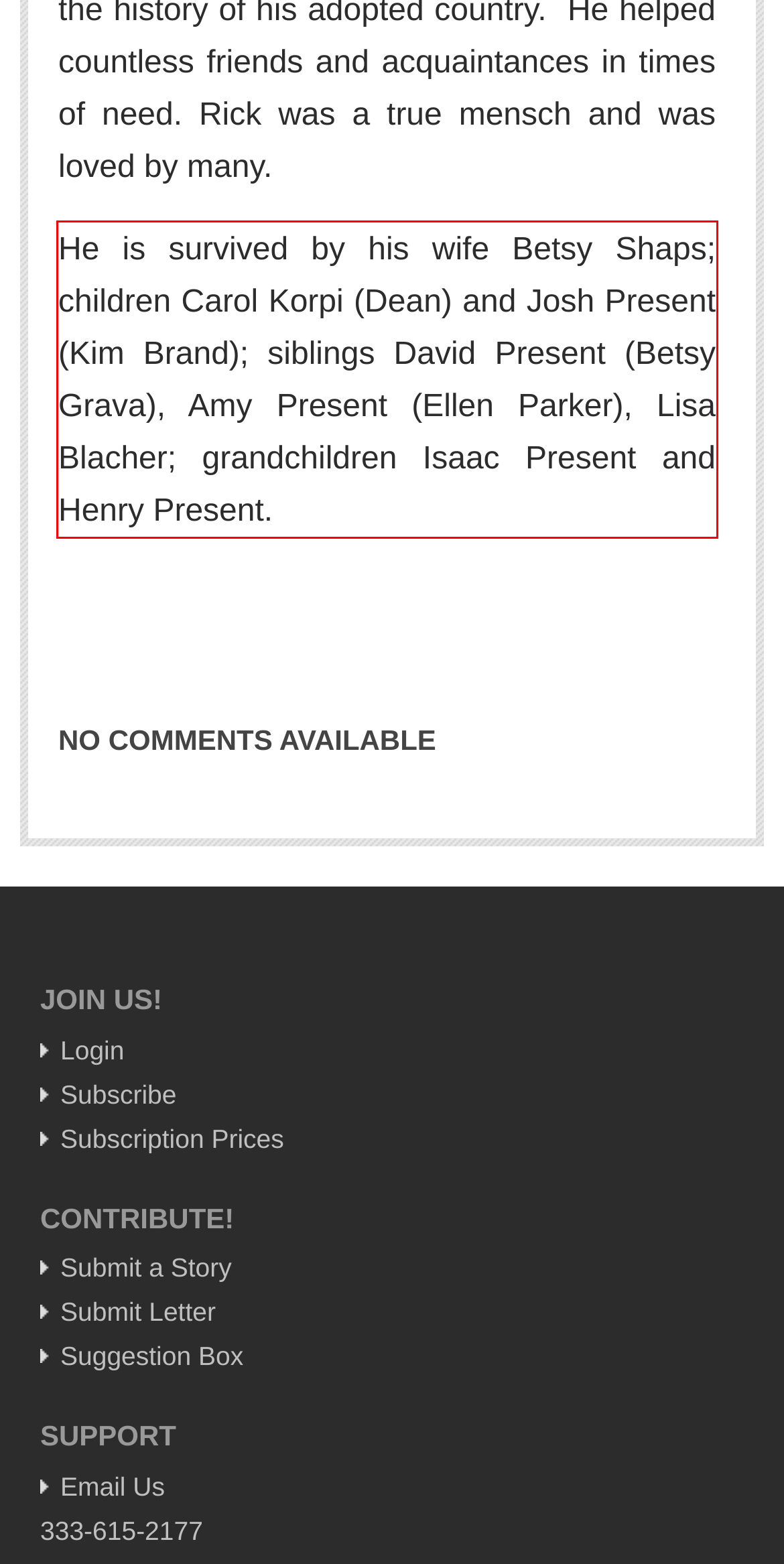Observe the screenshot of the webpage, locate the red bounding box, and extract the text content within it.

He is survived by his wife Betsy Shaps; children Carol Korpi (Dean) and Josh Present (Kim Brand); siblings David Present (Betsy Grava), Amy Present (Ellen Parker), Lisa Blacher; grandchildren Isaac Present and Henry Present.